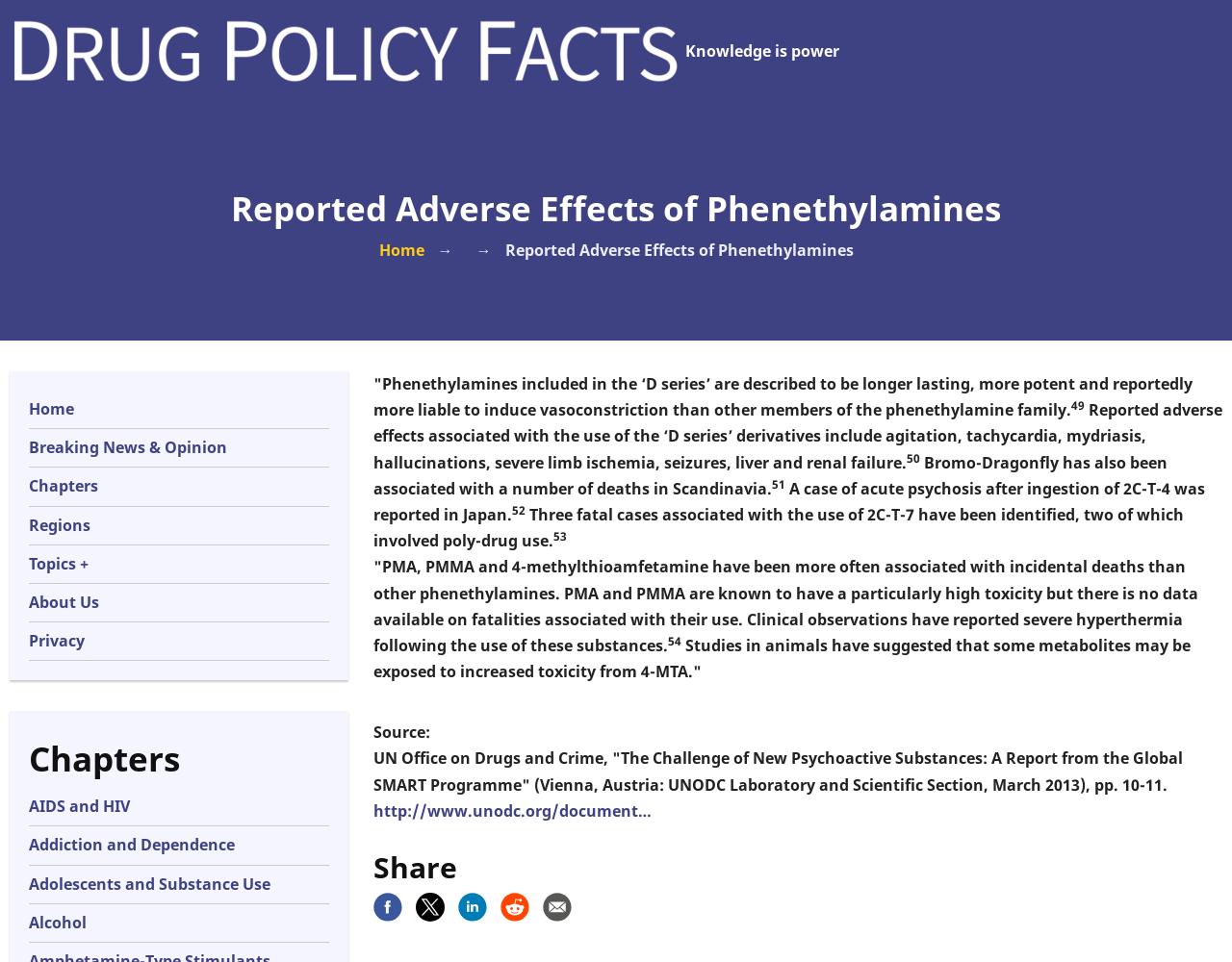Ascertain the bounding box coordinates for the UI element detailed here: "Chapters". The coordinates should be provided as [left, top, right, bottom] with each value being a float between 0 and 1.

[0.023, 0.494, 0.08, 0.516]